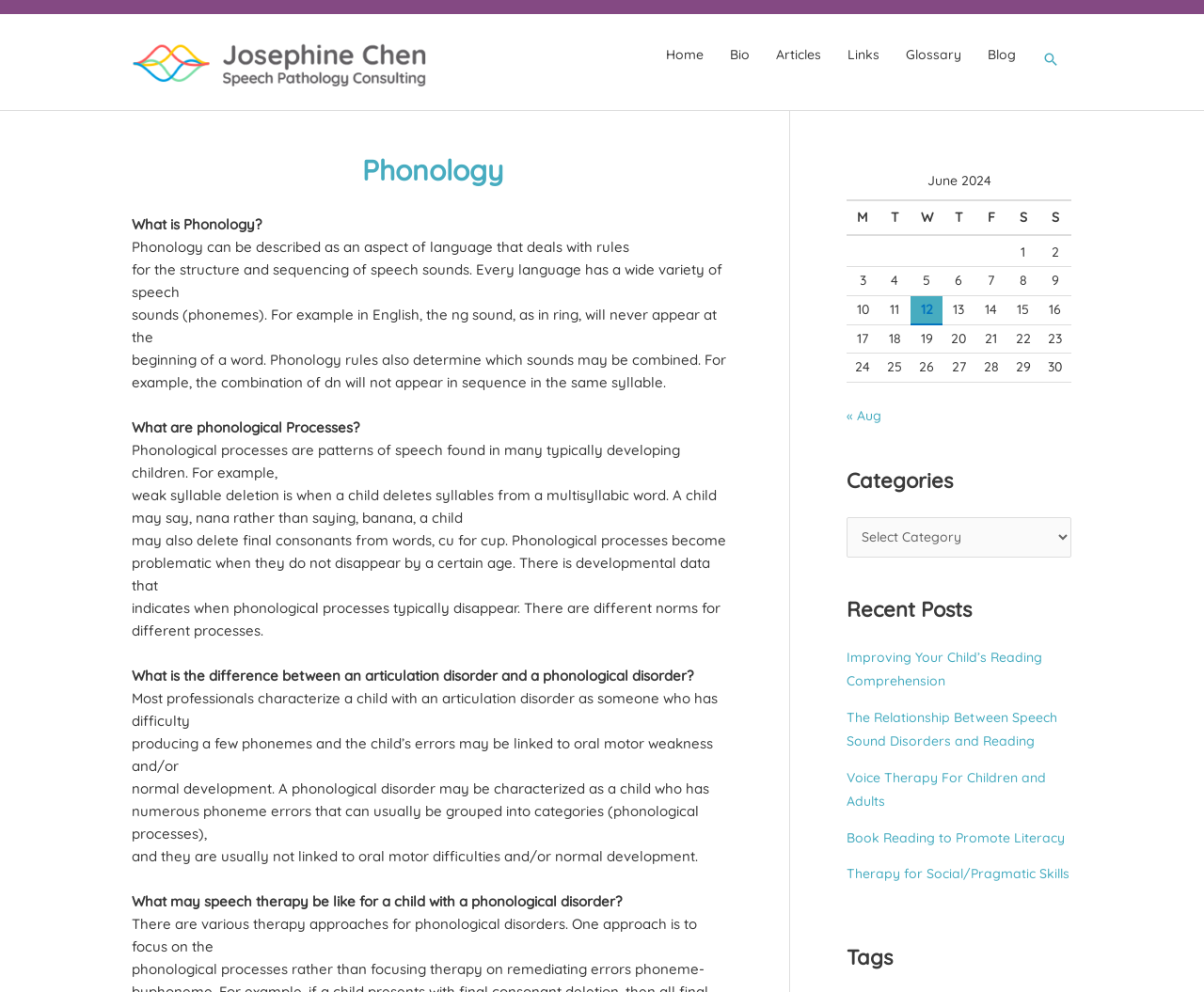What is the title of the table shown on the webpage?
Utilize the information in the image to give a detailed answer to the question.

The table shown on the webpage has a caption 'June 2024', which indicates that it is a calendar or schedule for the month of June 2024.